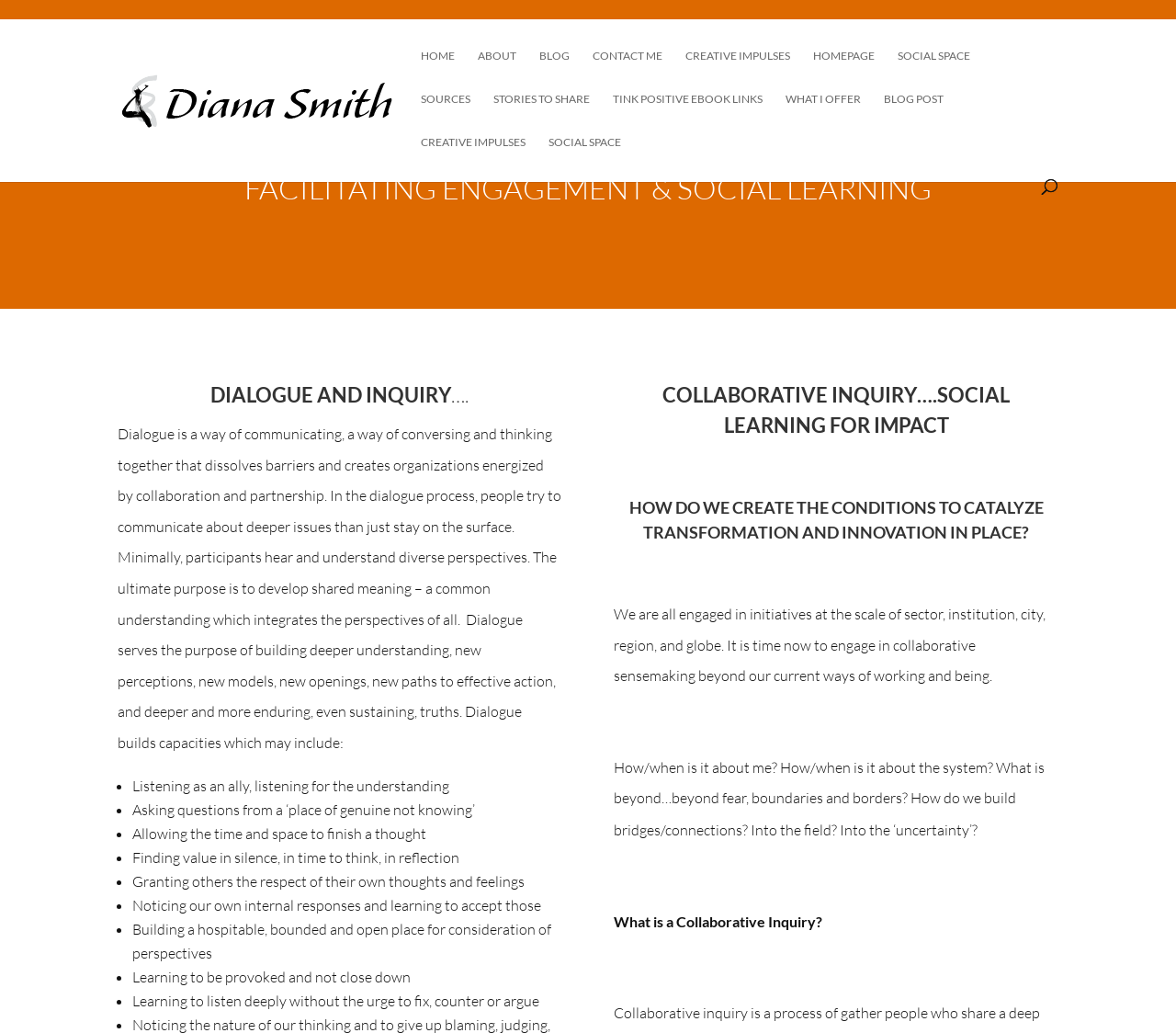What is the topic of the text under the heading 'FACILITATING ENGAGEMENT & SOCIAL LEARNING'?
Provide an in-depth and detailed answer to the question.

The text under the heading 'FACILITATING ENGAGEMENT & SOCIAL LEARNING' discusses the concept of dialogue and inquiry, and how it can be used to build deeper understanding and create organizations energized by collaboration and partnership.